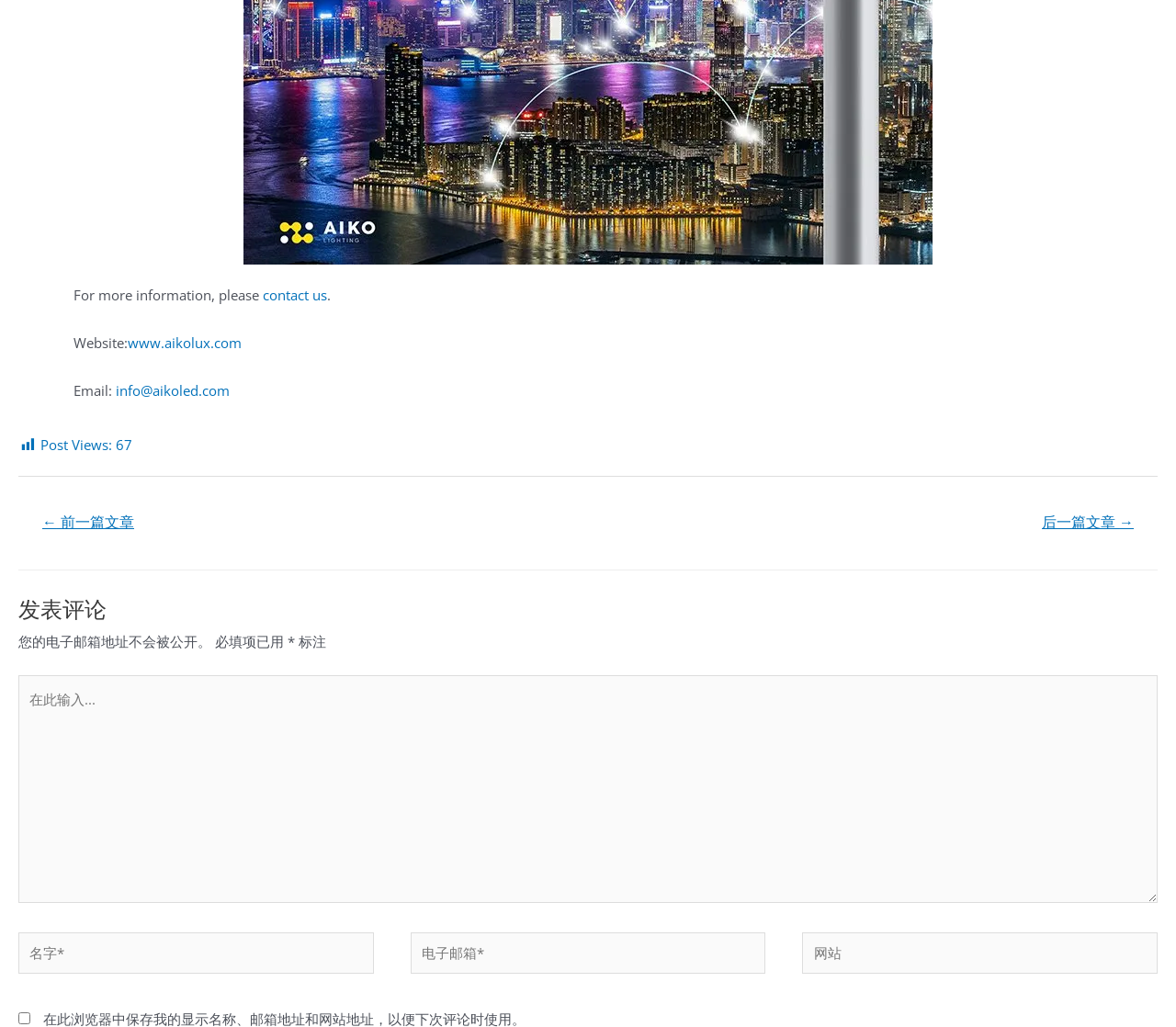Give a one-word or short phrase answer to the question: 
How many post views are there?

67